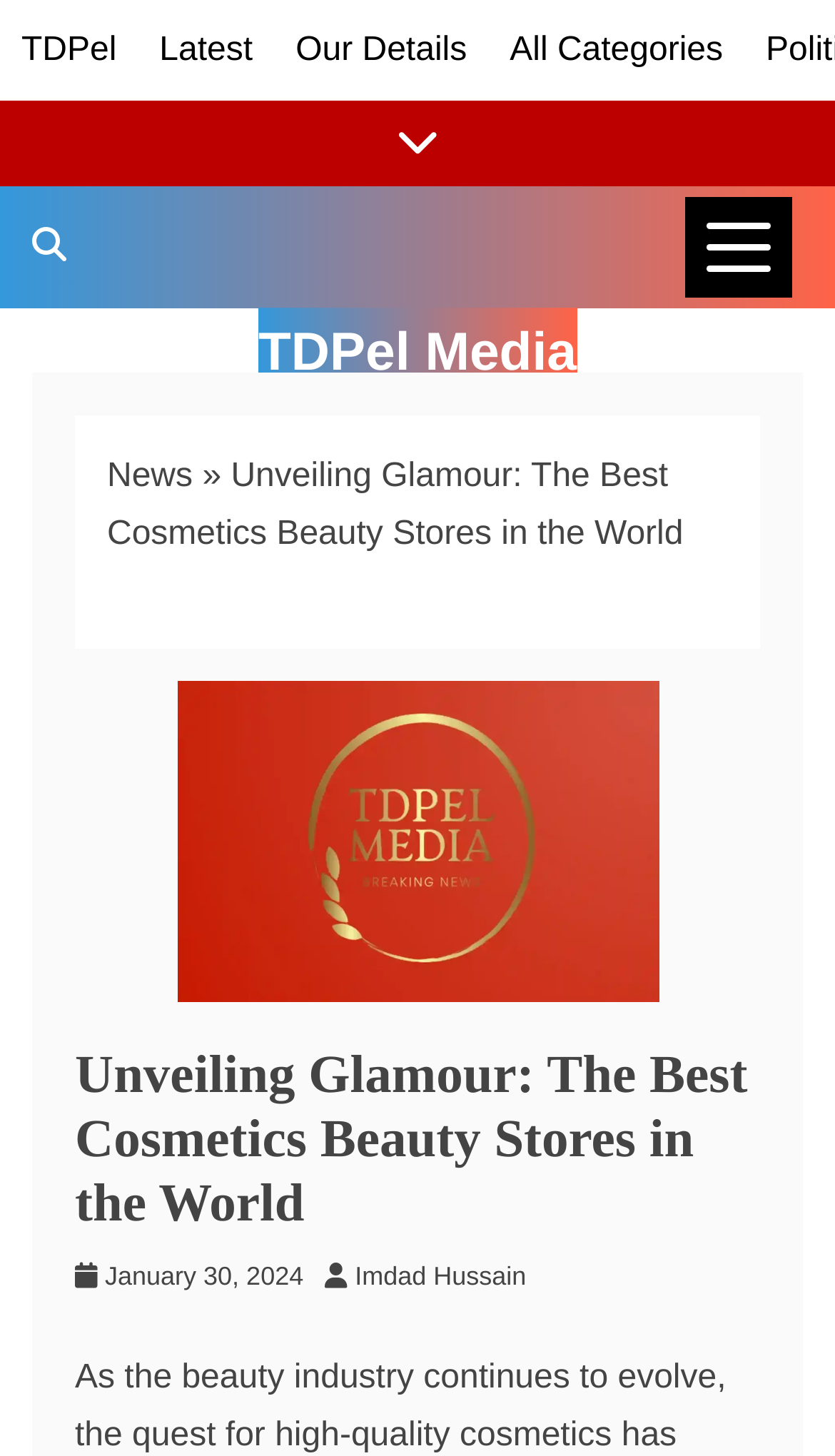What is the date of the current article?
Please interpret the details in the image and answer the question thoroughly.

I found the date of the current article by examining the link 'January 30, 2024', which appears below the article's title and is likely the publication date.